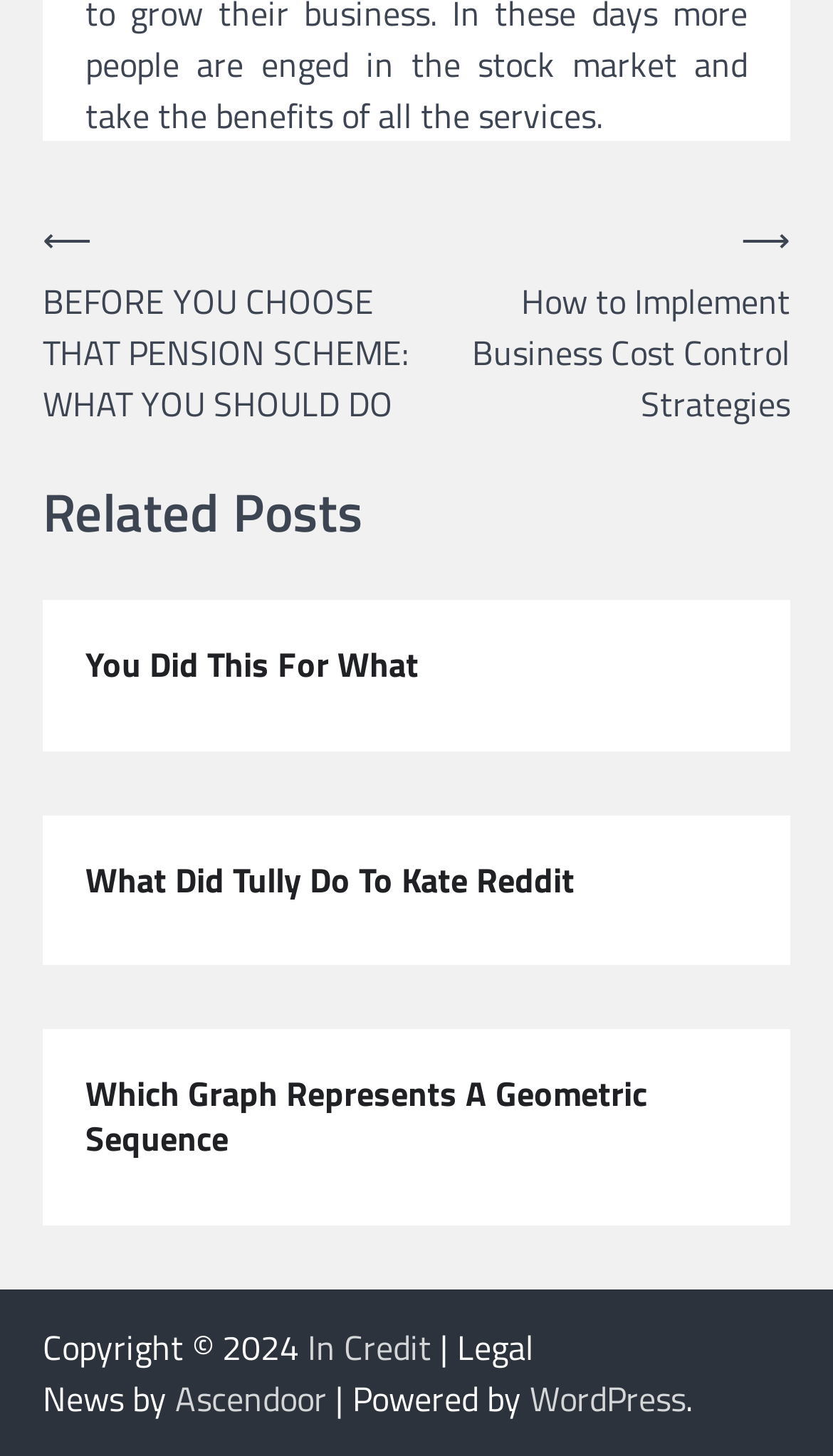Find the bounding box coordinates of the element's region that should be clicked in order to follow the given instruction: "go to previous post". The coordinates should consist of four float numbers between 0 and 1, i.e., [left, top, right, bottom].

[0.051, 0.147, 0.5, 0.295]